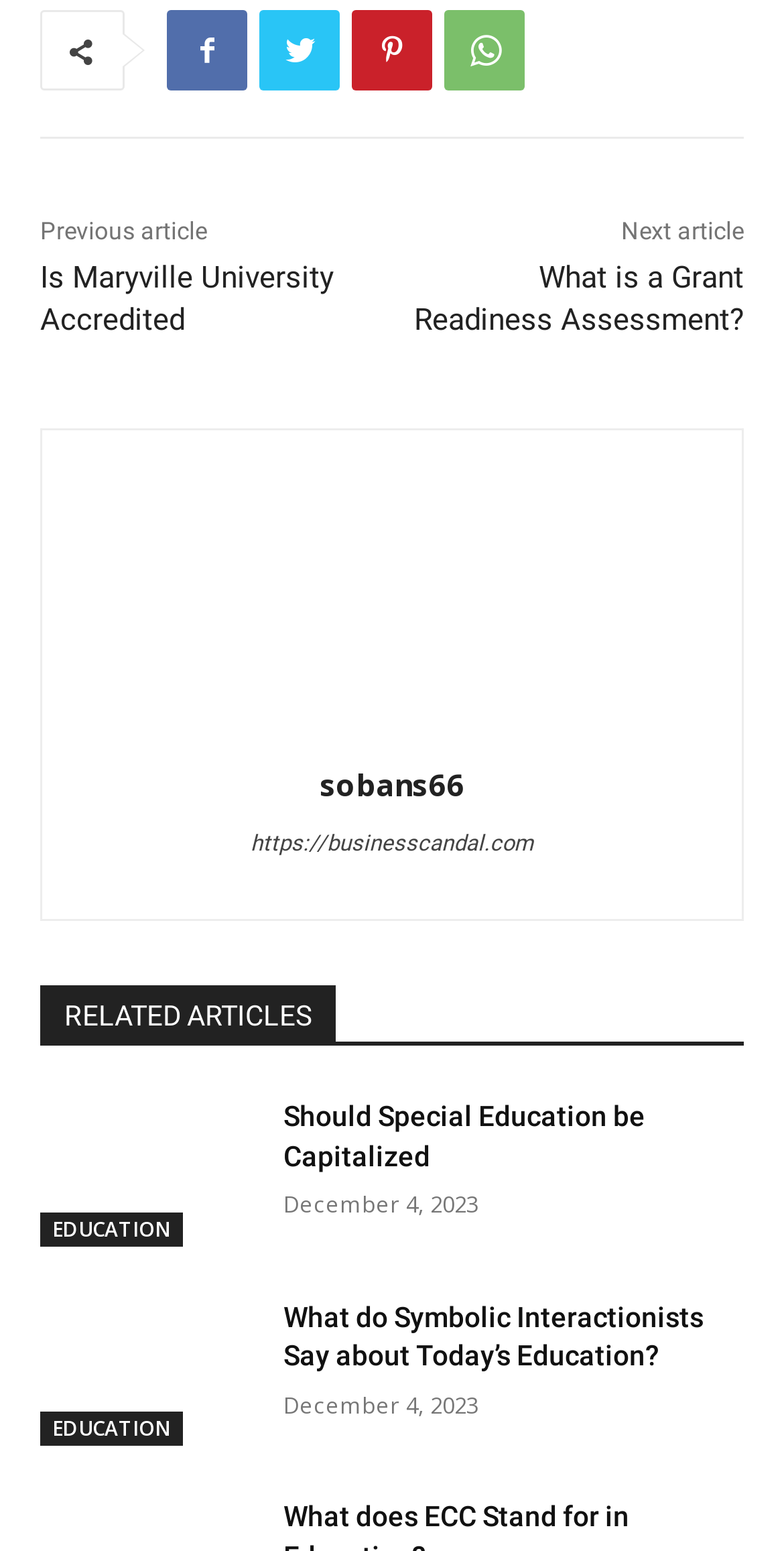Give the bounding box coordinates for the element described as: "Facebook".

[0.213, 0.007, 0.315, 0.059]